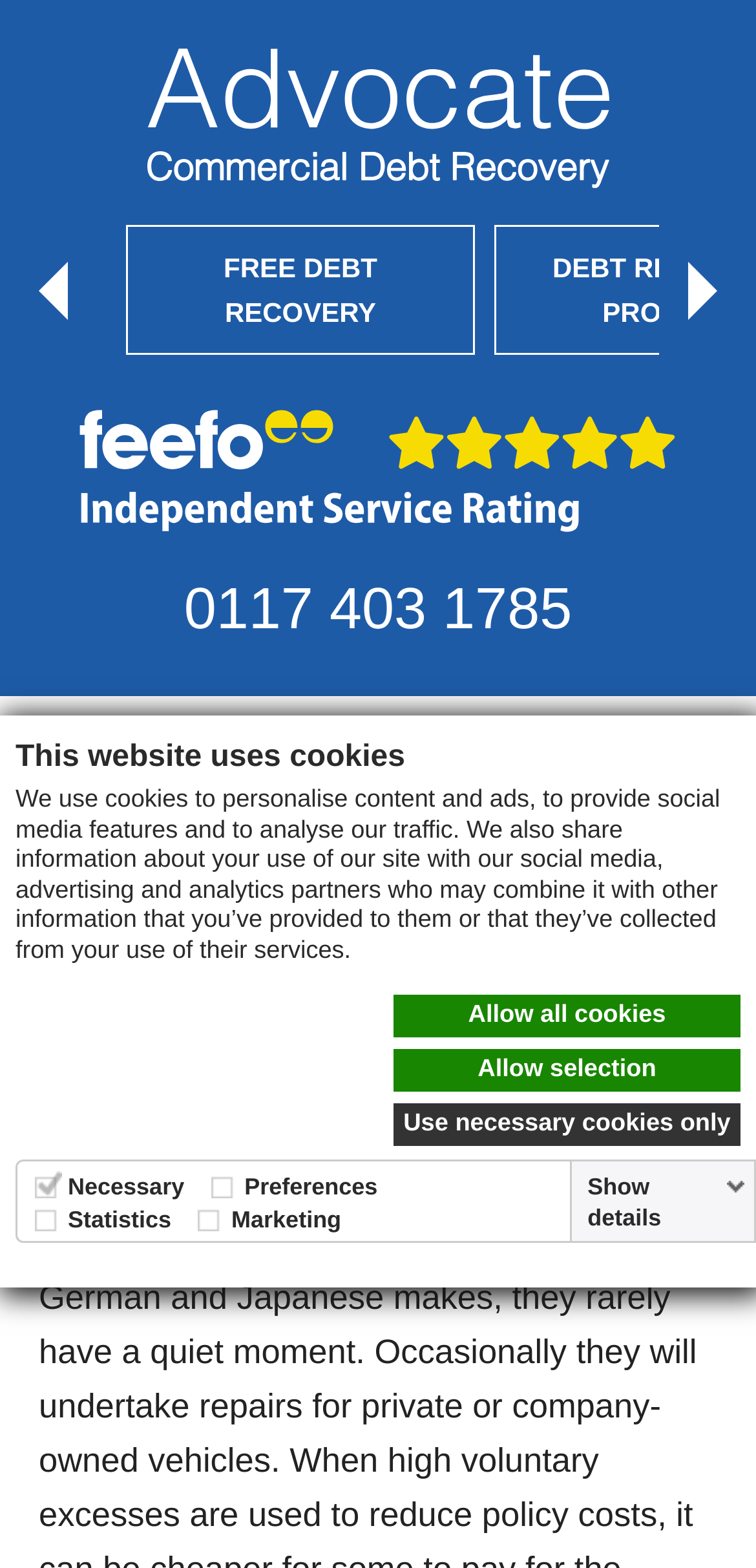Refer to the image and provide an in-depth answer to the question: 
What is the phone number on the webpage?

I found a static text element with the phone number '0117 403 1785' on the webpage, which is likely a contact number for the business.